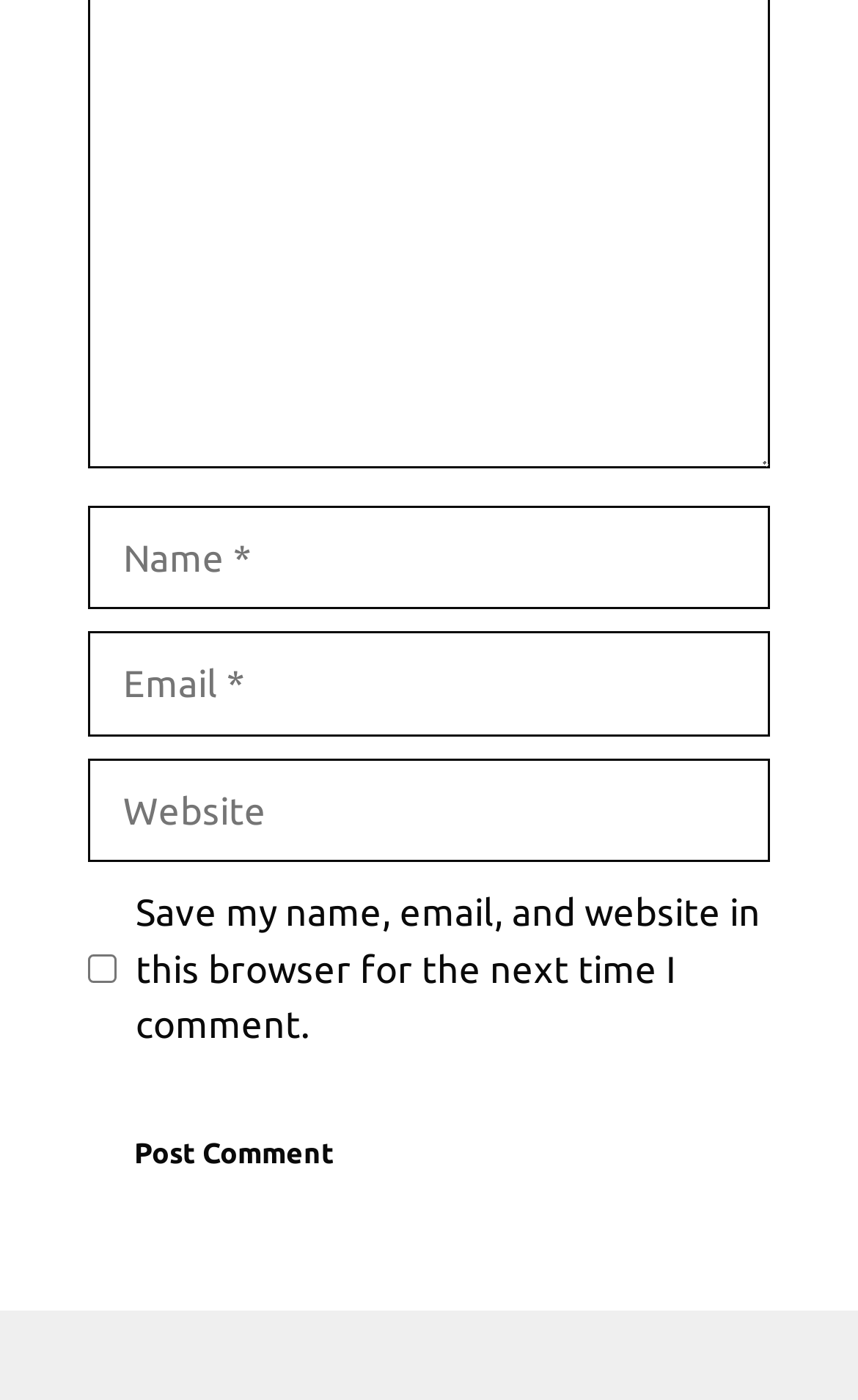Identify the bounding box for the UI element that is described as follows: "parent_node: Comment name="url" placeholder="Website"".

[0.103, 0.541, 0.897, 0.616]